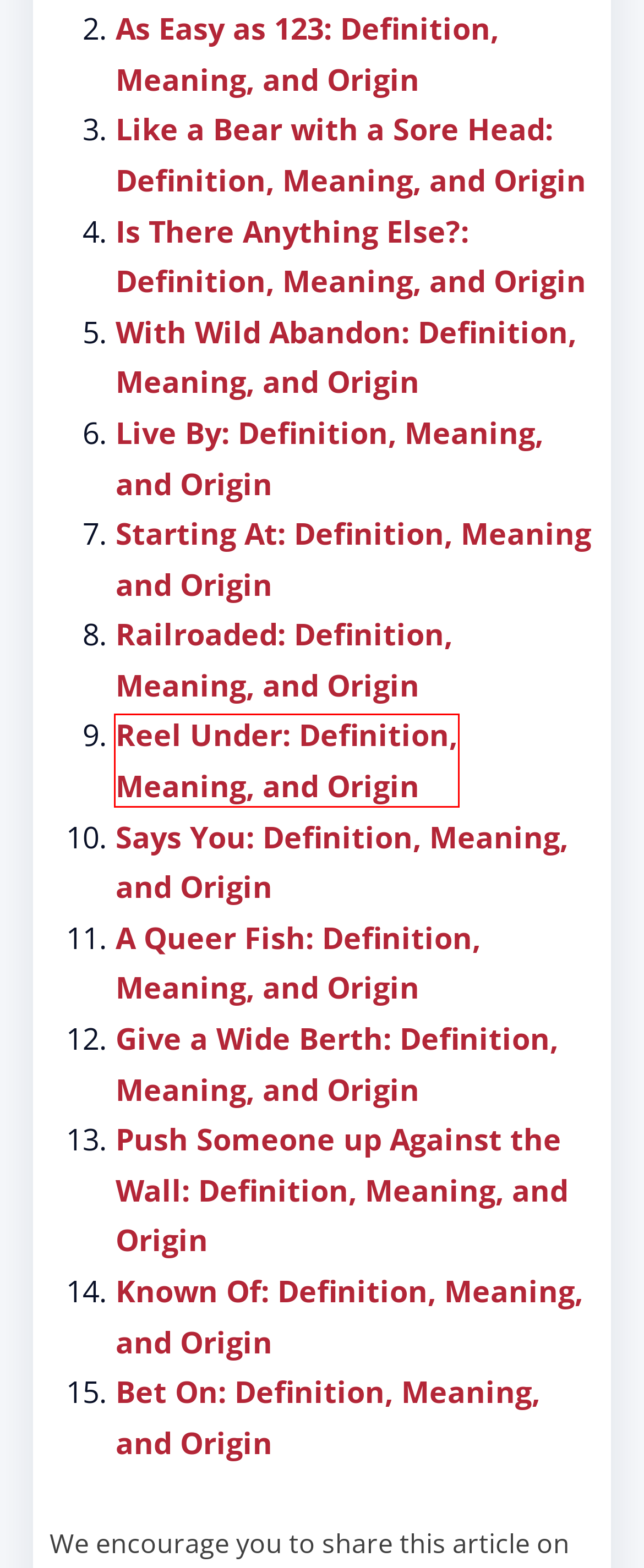Look at the screenshot of the webpage and find the element within the red bounding box. Choose the webpage description that best fits the new webpage that will appear after clicking the element. Here are the candidates:
A. Railroaded: Definition, Meaning, and Origin
B. With Wild Abandon: Definition, Meaning, and Origin
C. Bet On: Definition, Meaning, and Origin
D. Starting At: Definition, Meaning and Origin
E. Push Someone up Against the Wall: Definition, Meaning, and Origin
F. Like a Bear with a Sore Head: Definition, Meaning, and Origin
G. Known Of: Definition, Meaning, and Origin
H. Reel Under: Definition, Meaning, and Origin

H